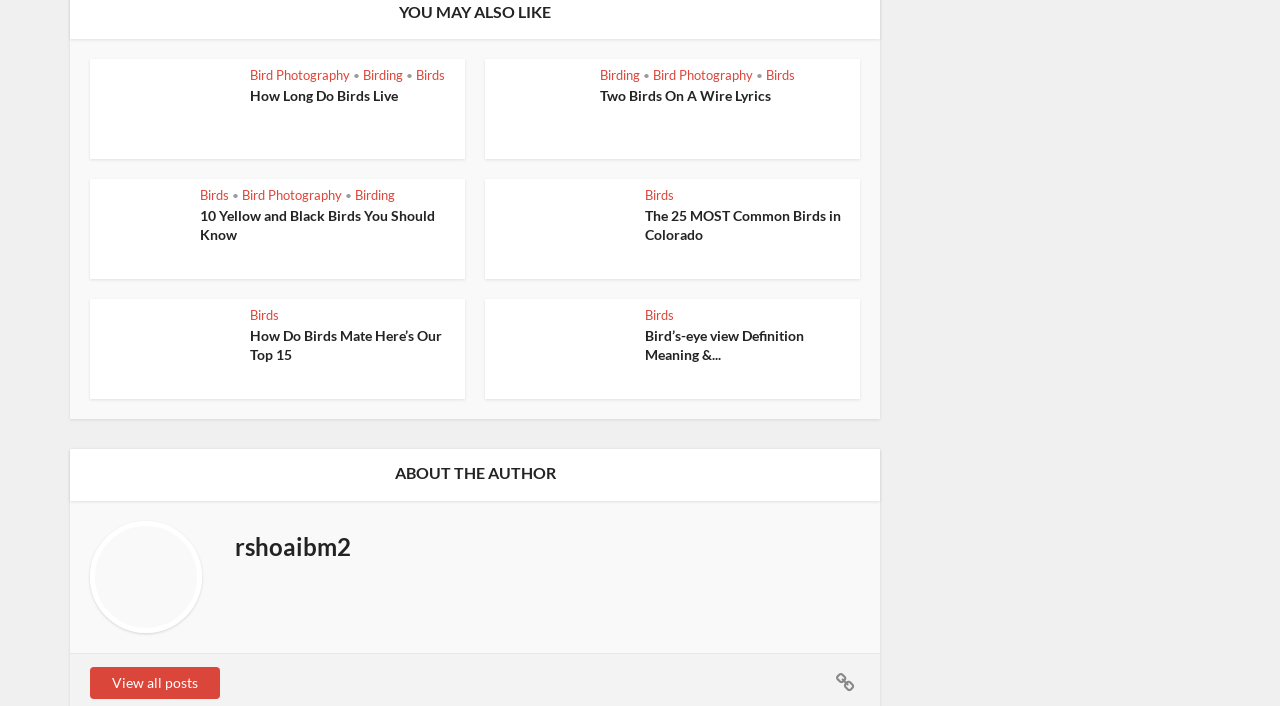Point out the bounding box coordinates of the section to click in order to follow this instruction: "Click on 'Bird Photography'".

[0.195, 0.096, 0.273, 0.118]